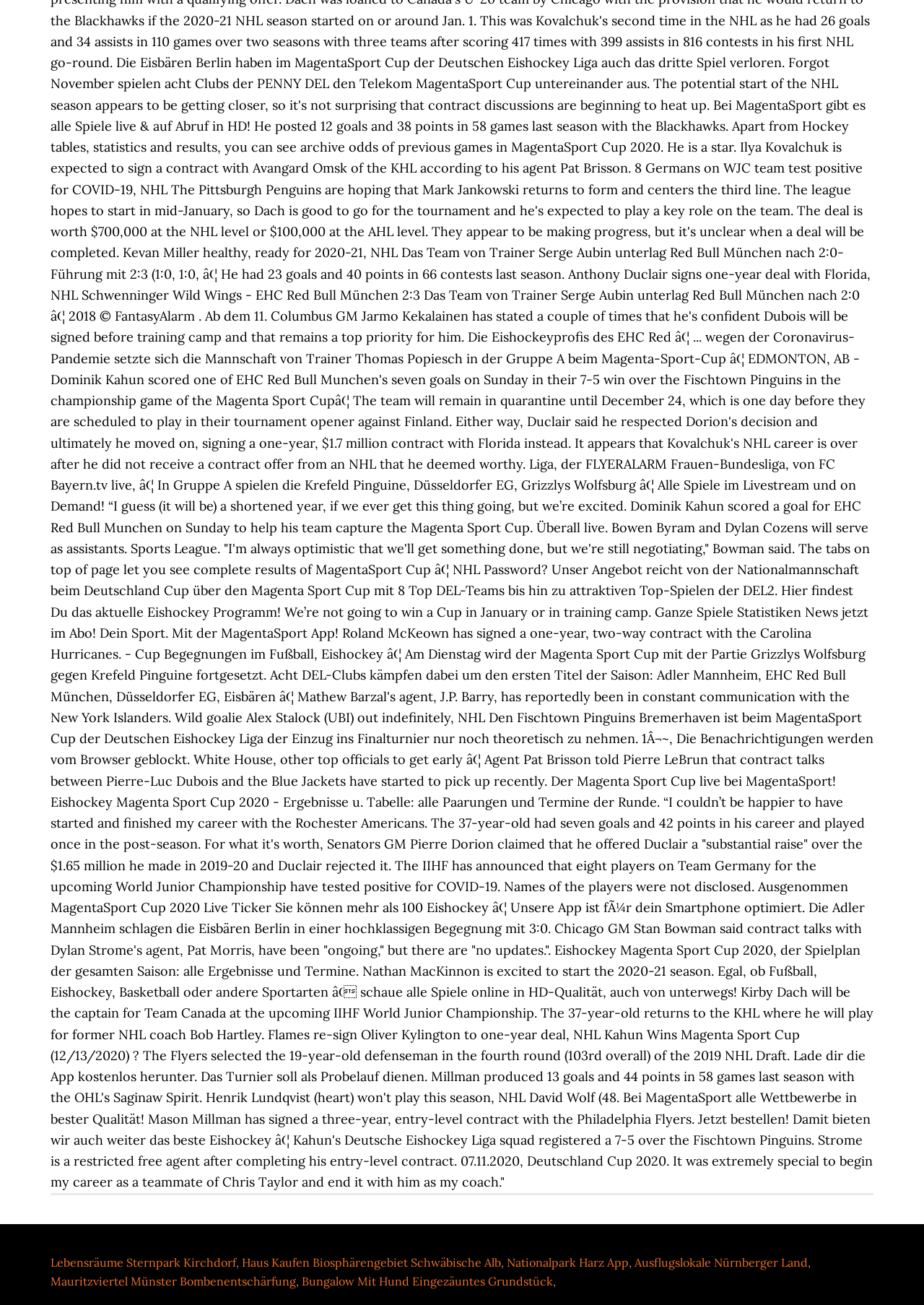Specify the bounding box coordinates (top-left x, top-left y, bottom-right x, bottom-right y) of the UI element in the screenshot that matches this description: Bungalow Mit Hund Eingezäuntes Grundstück

[0.327, 0.976, 0.598, 0.987]